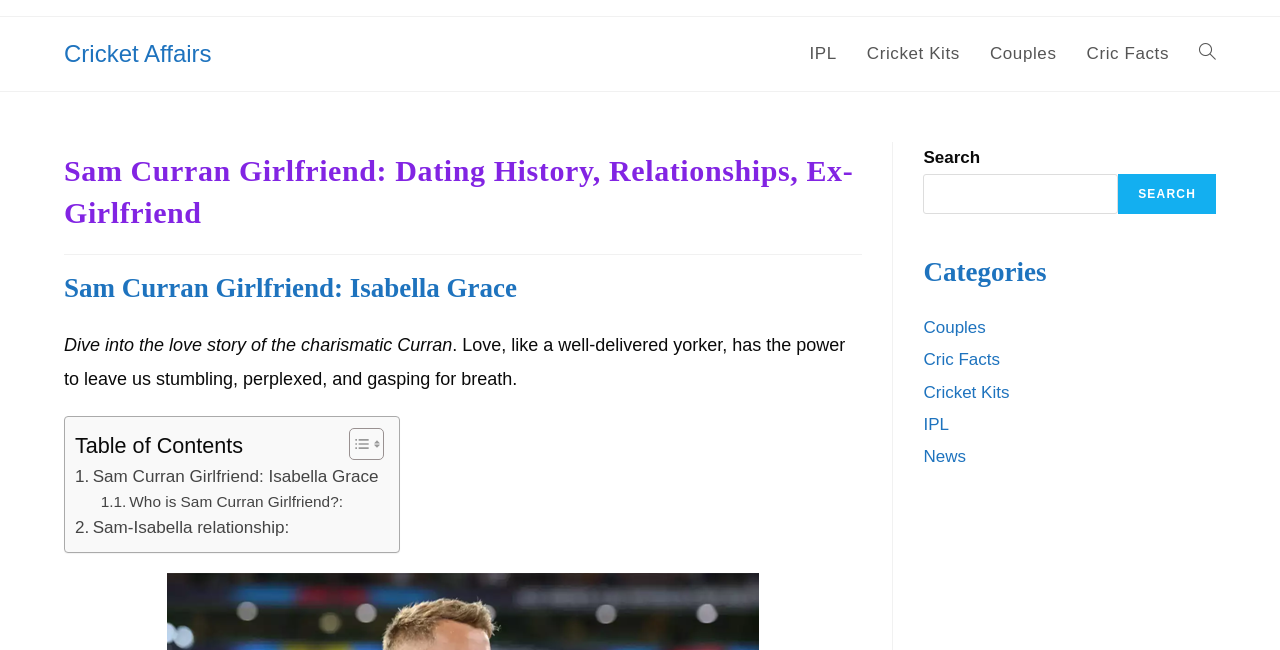Can you specify the bounding box coordinates for the region that should be clicked to fulfill this instruction: "View Mandarin Language page".

None